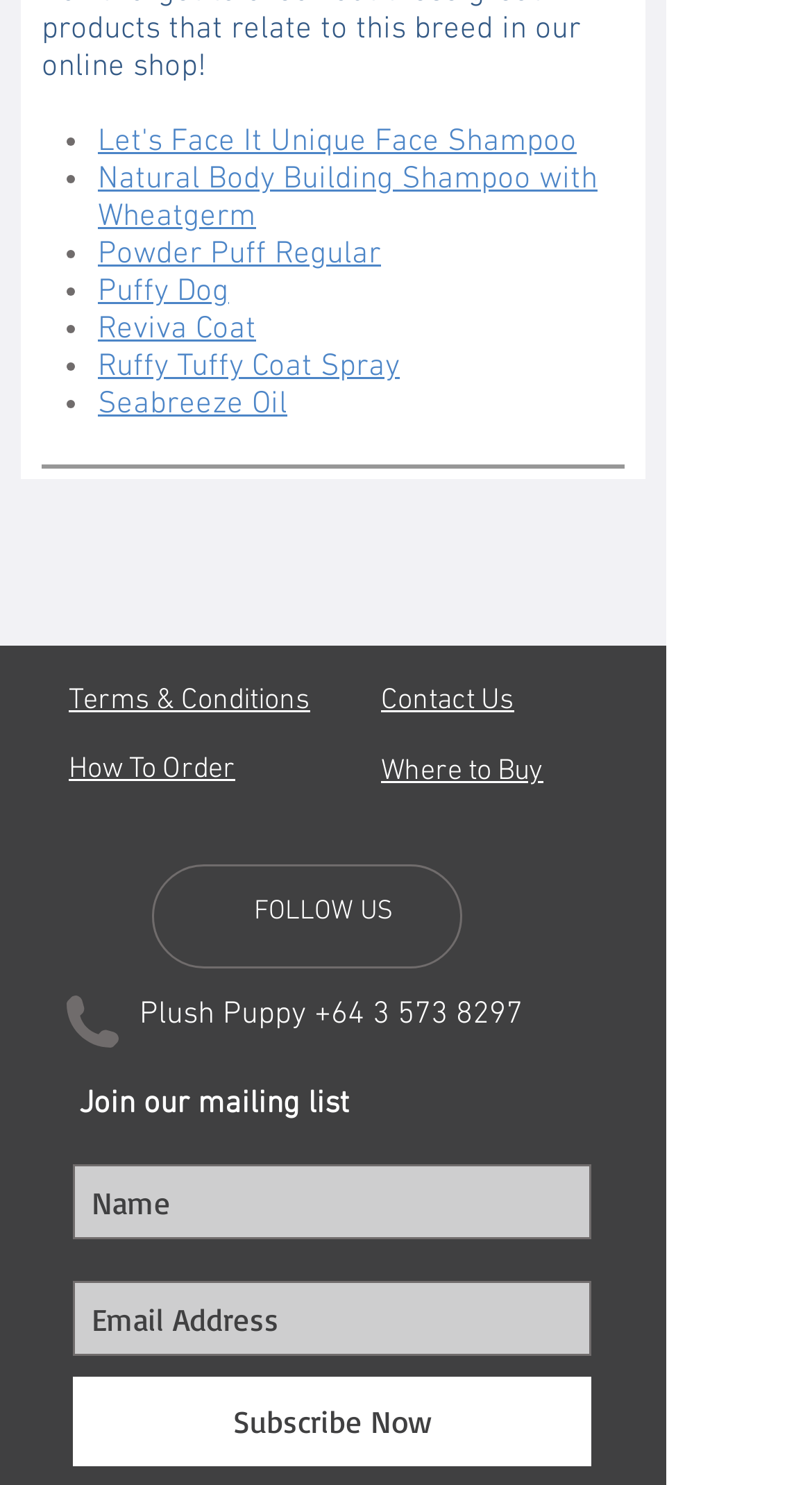Locate the bounding box coordinates of the element I should click to achieve the following instruction: "Click on Let's Face It Unique Face Shampoo".

[0.121, 0.083, 0.71, 0.108]